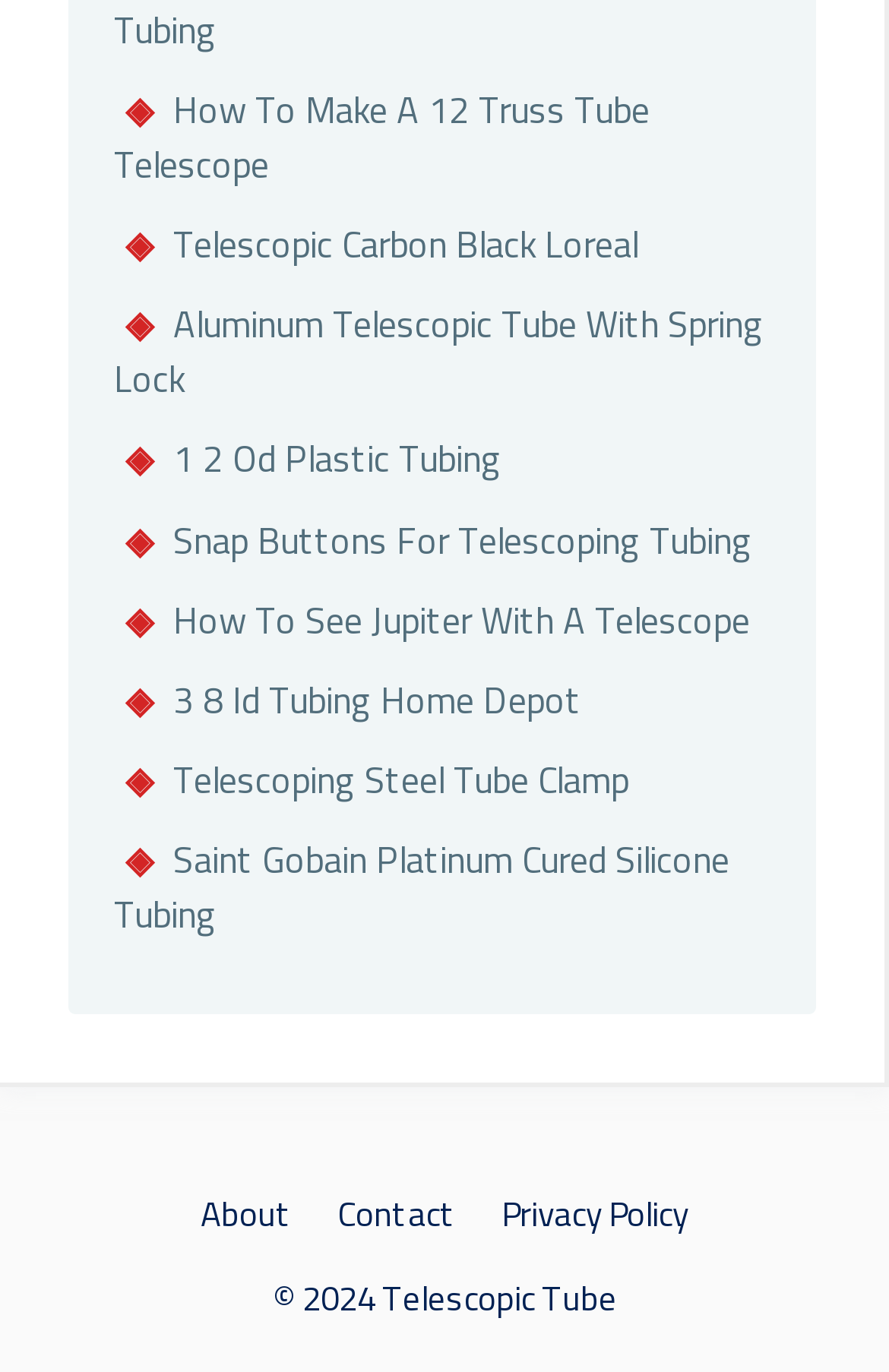Predict the bounding box coordinates of the area that should be clicked to accomplish the following instruction: "Visit 'About' page". The bounding box coordinates should consist of four float numbers between 0 and 1, i.e., [left, top, right, bottom].

[0.226, 0.865, 0.328, 0.903]